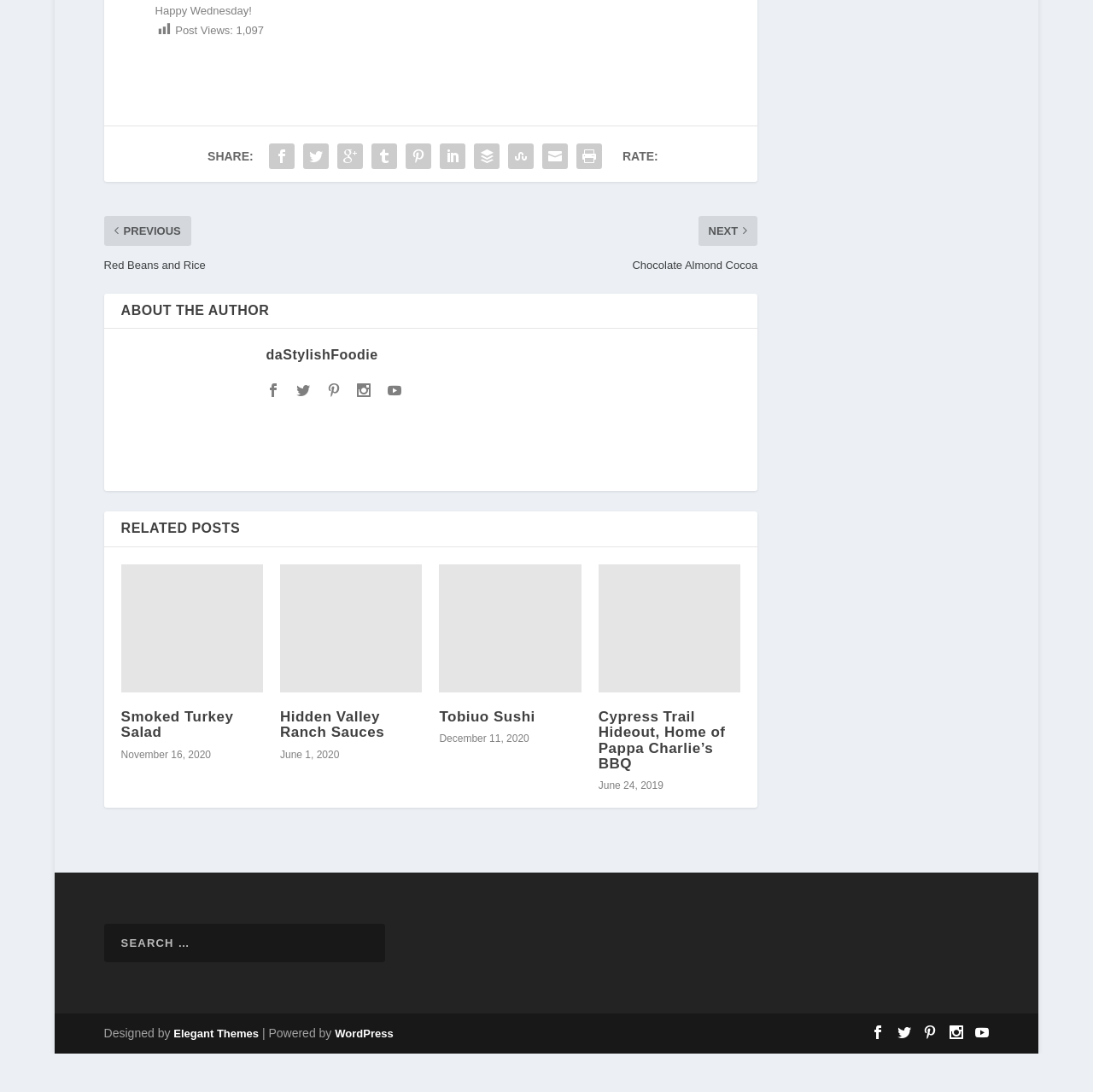Identify the bounding box coordinates necessary to click and complete the given instruction: "Search for something".

[0.095, 0.882, 0.352, 0.917]